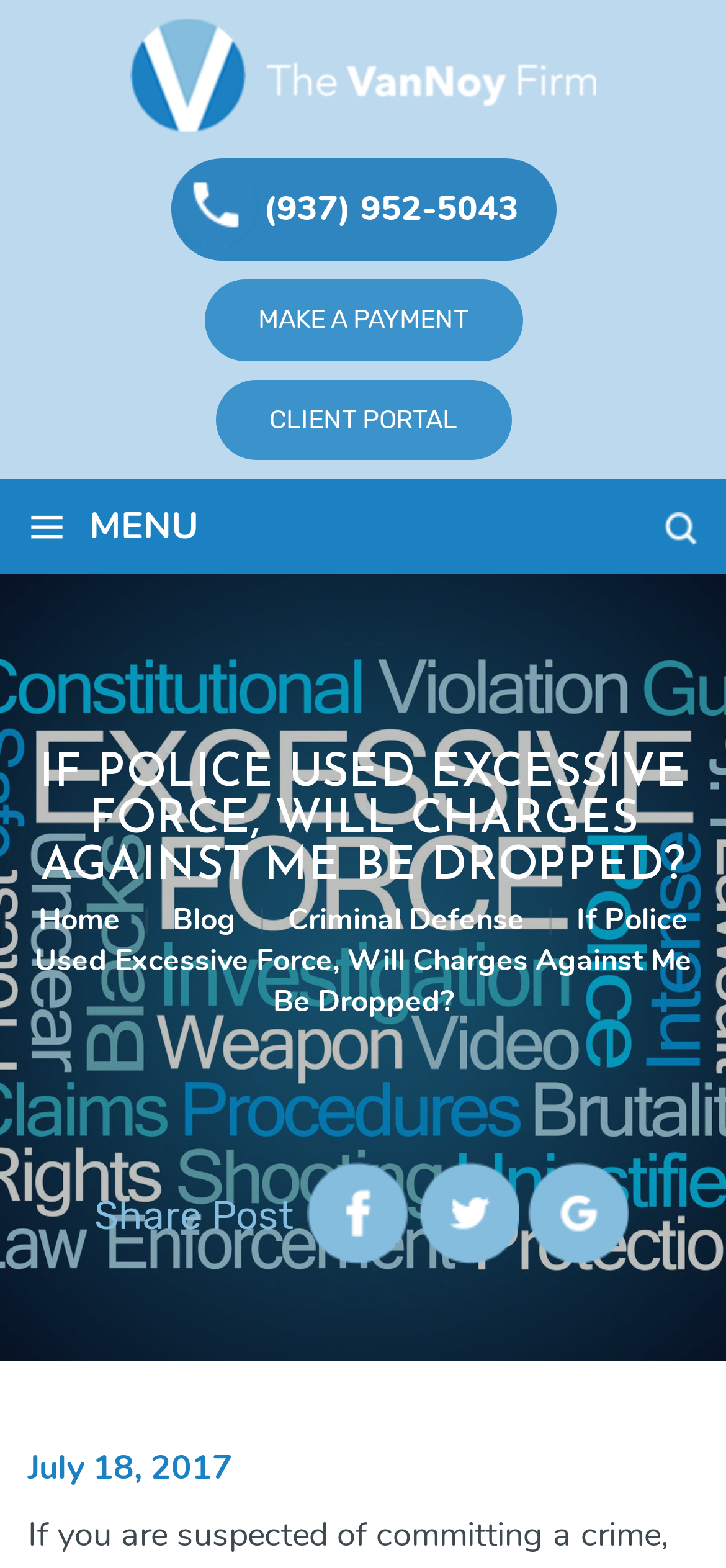Could you indicate the bounding box coordinates of the region to click in order to complete this instruction: "Clear the search field".

[0.769, 0.306, 0.897, 0.344]